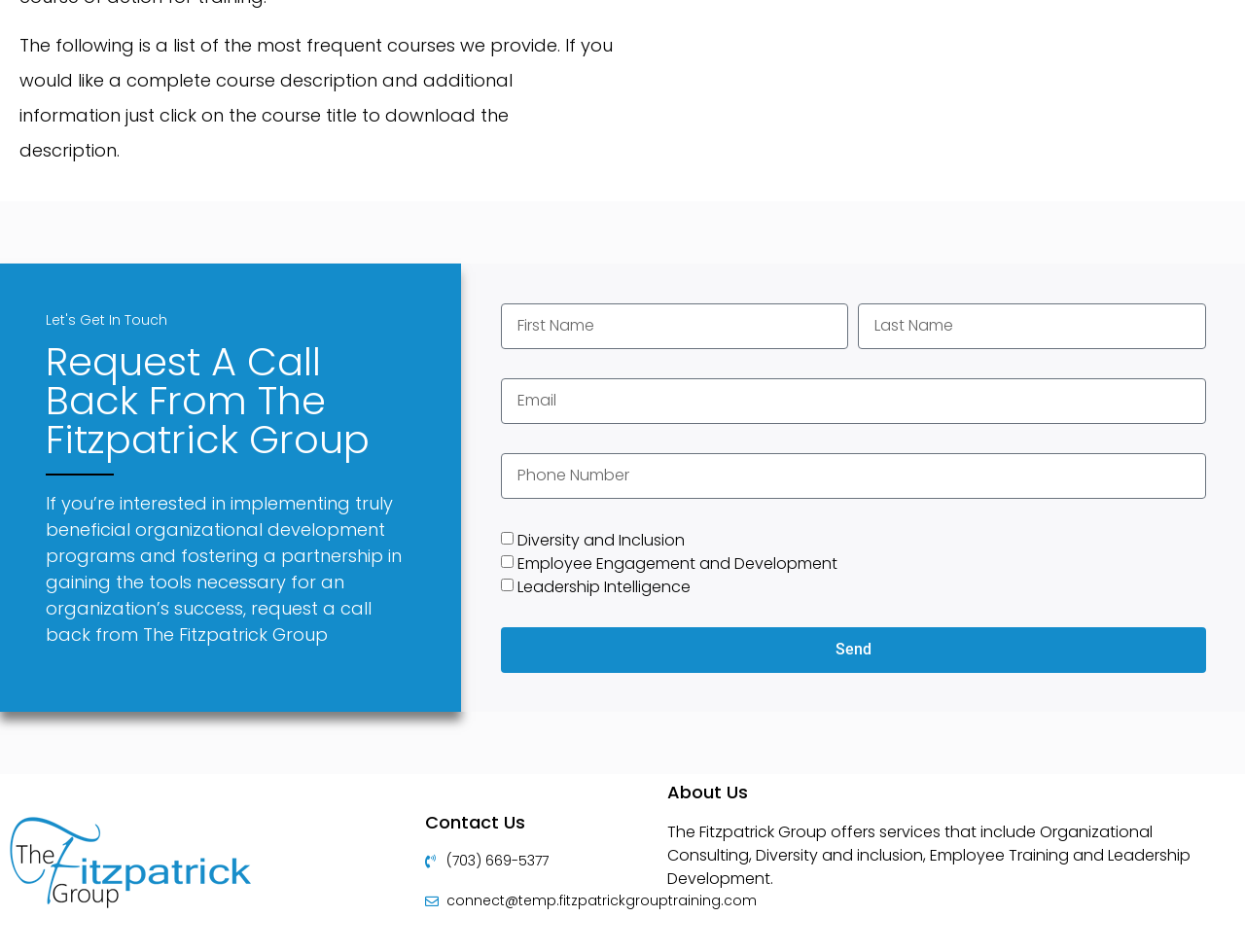Find the bounding box coordinates of the UI element according to this description: "parent_node: Email name="form_fields[email]" placeholder="Email"".

[0.402, 0.397, 0.969, 0.445]